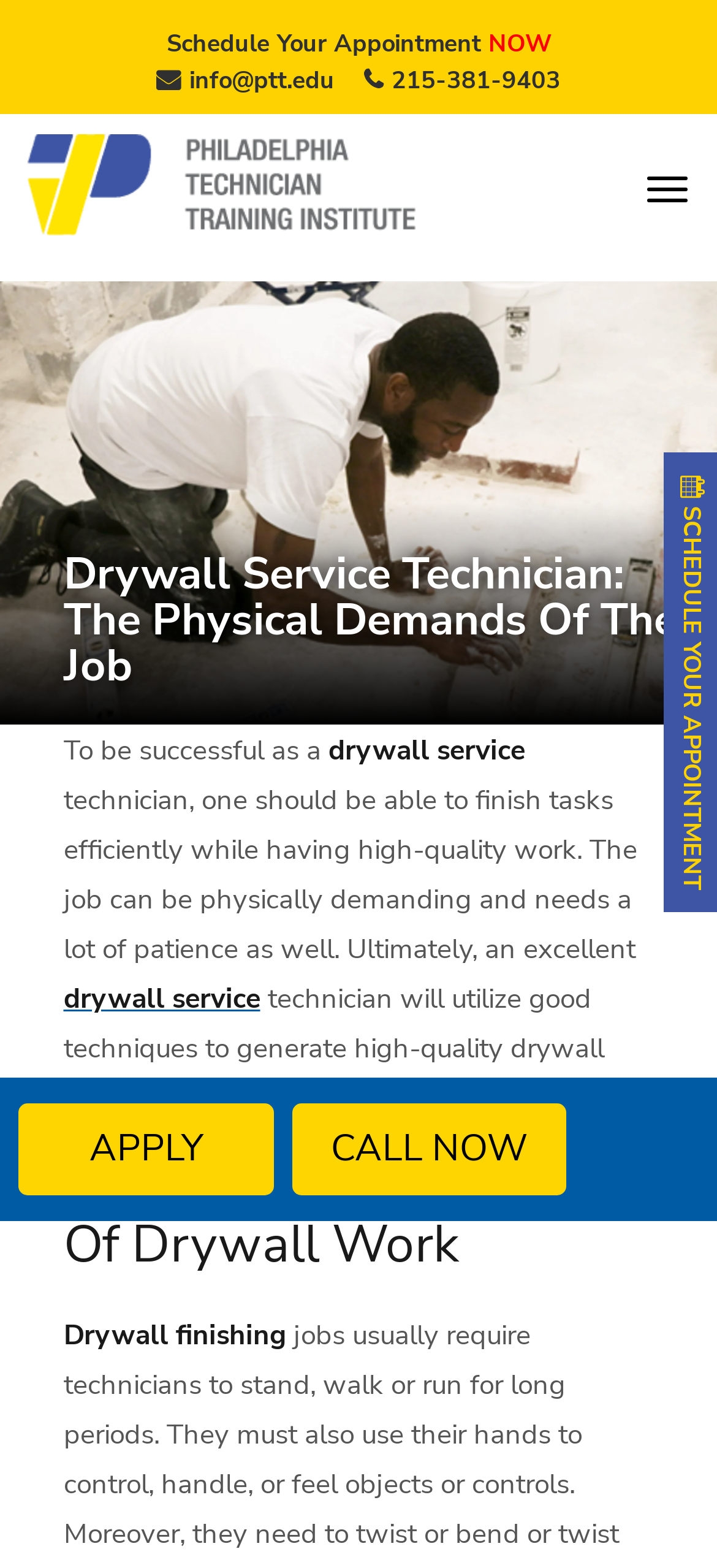Determine the bounding box for the UI element that matches this description: "Schedule Your Appointment NOW".

[0.232, 0.018, 0.768, 0.039]